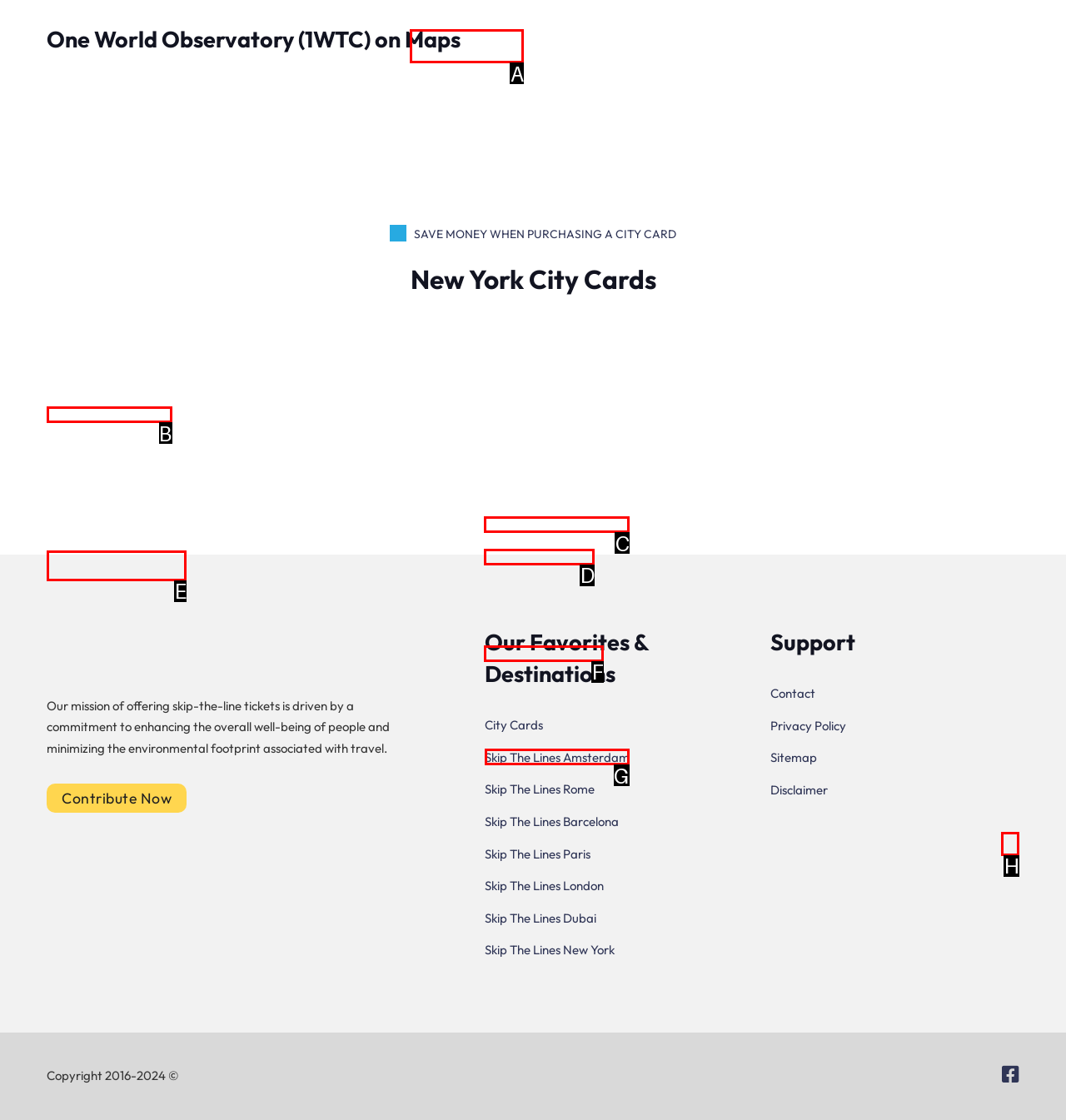To achieve the task: View Skip The Lines Amsterdam, which HTML element do you need to click?
Respond with the letter of the correct option from the given choices.

G